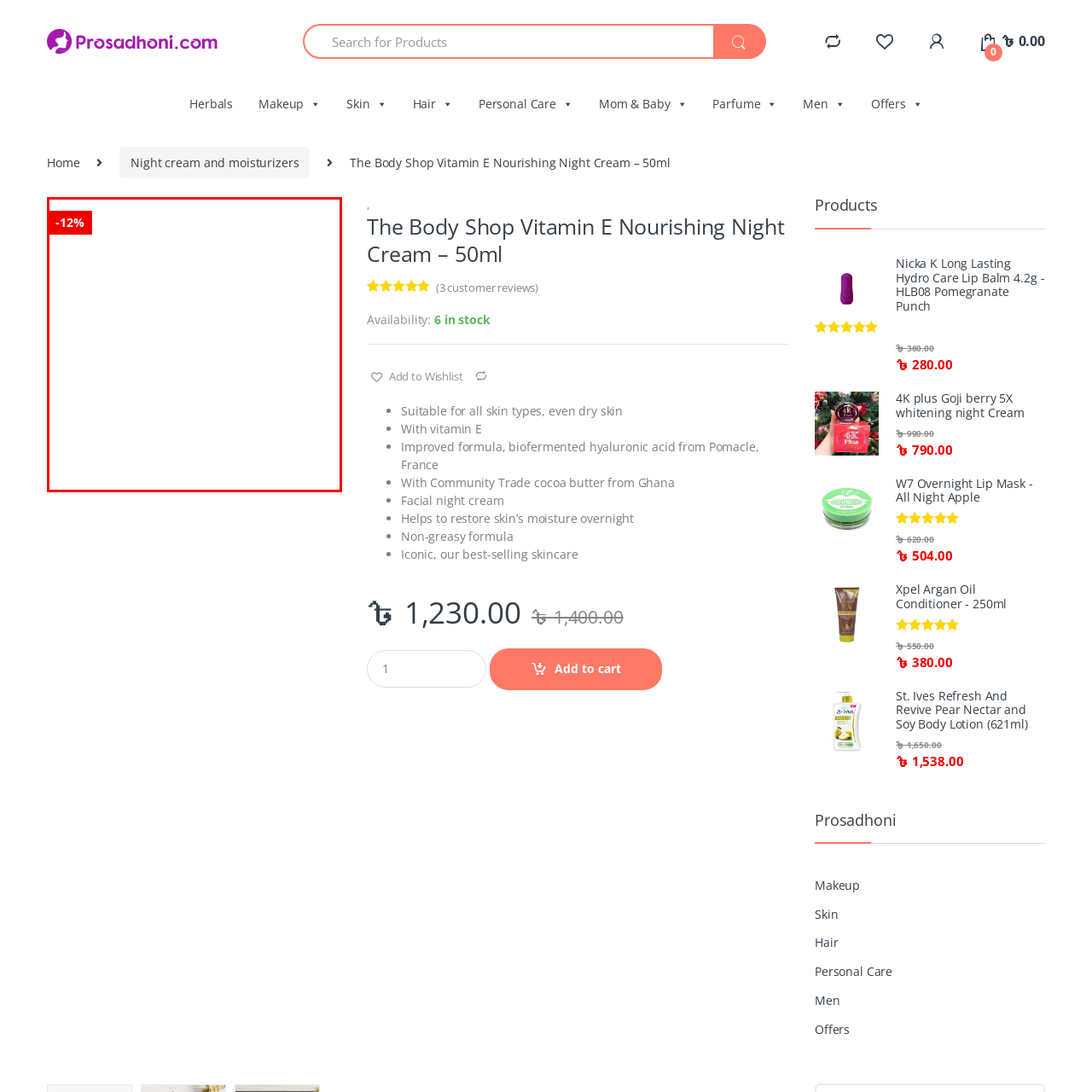Generate a comprehensive caption for the picture highlighted by the red outline.

This image features a bold red banner indicating a discount of **12%** off the regular price. The vibrant design draws attention and suggests a promotional offer, likely associated with a product on sale. This type of label is commonly seen in cosmetic or skincare product advertisements, enhancing the appeal of special deals and encouraging customers to make a purchase. The overall presentation emphasizes savings, ideal for shoppers looking for value in their skincare routines.